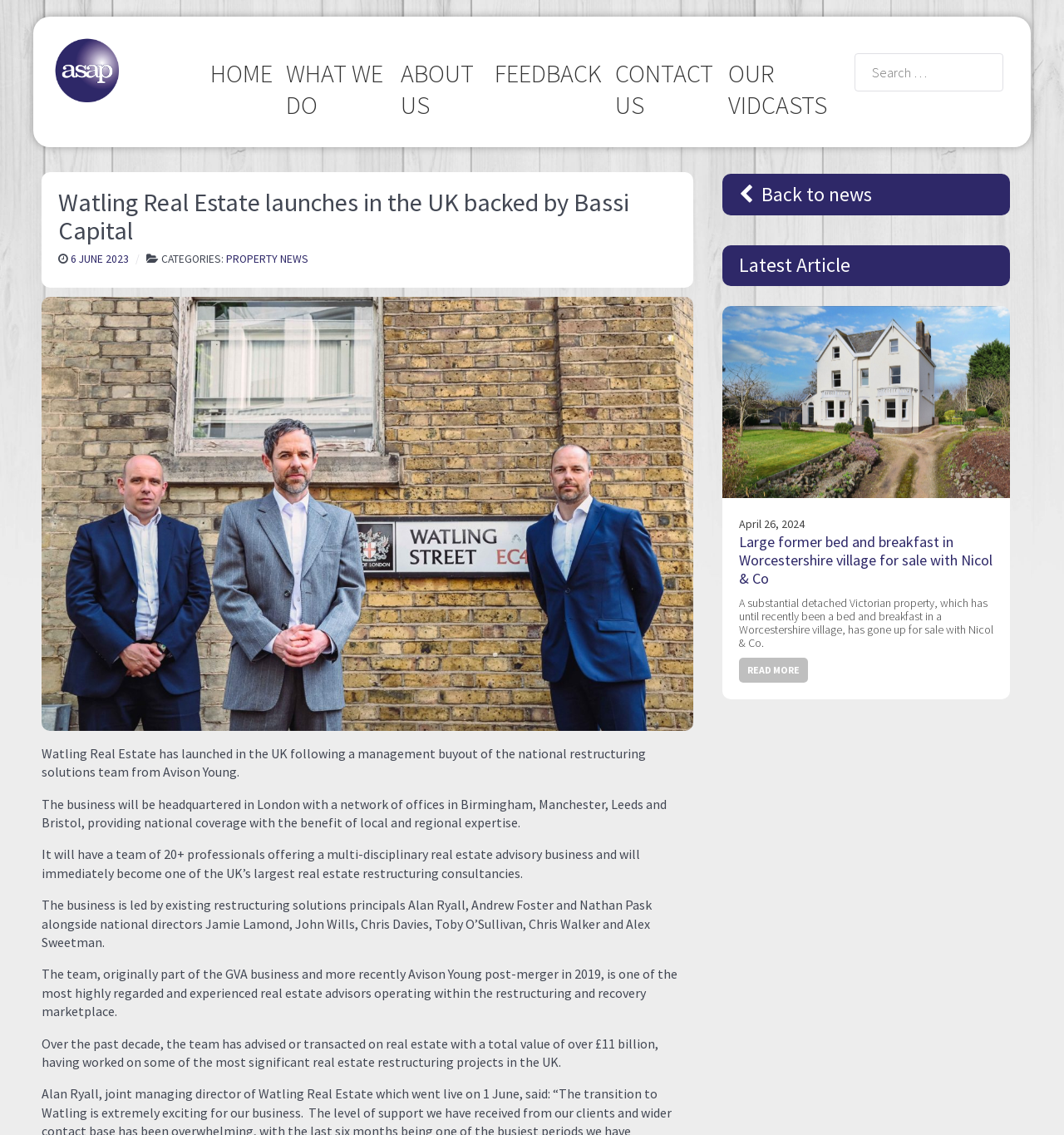Determine the bounding box coordinates of the section to be clicked to follow the instruction: "Search for something". The coordinates should be given as four float numbers between 0 and 1, formatted as [left, top, right, bottom].

[0.803, 0.05, 0.943, 0.08]